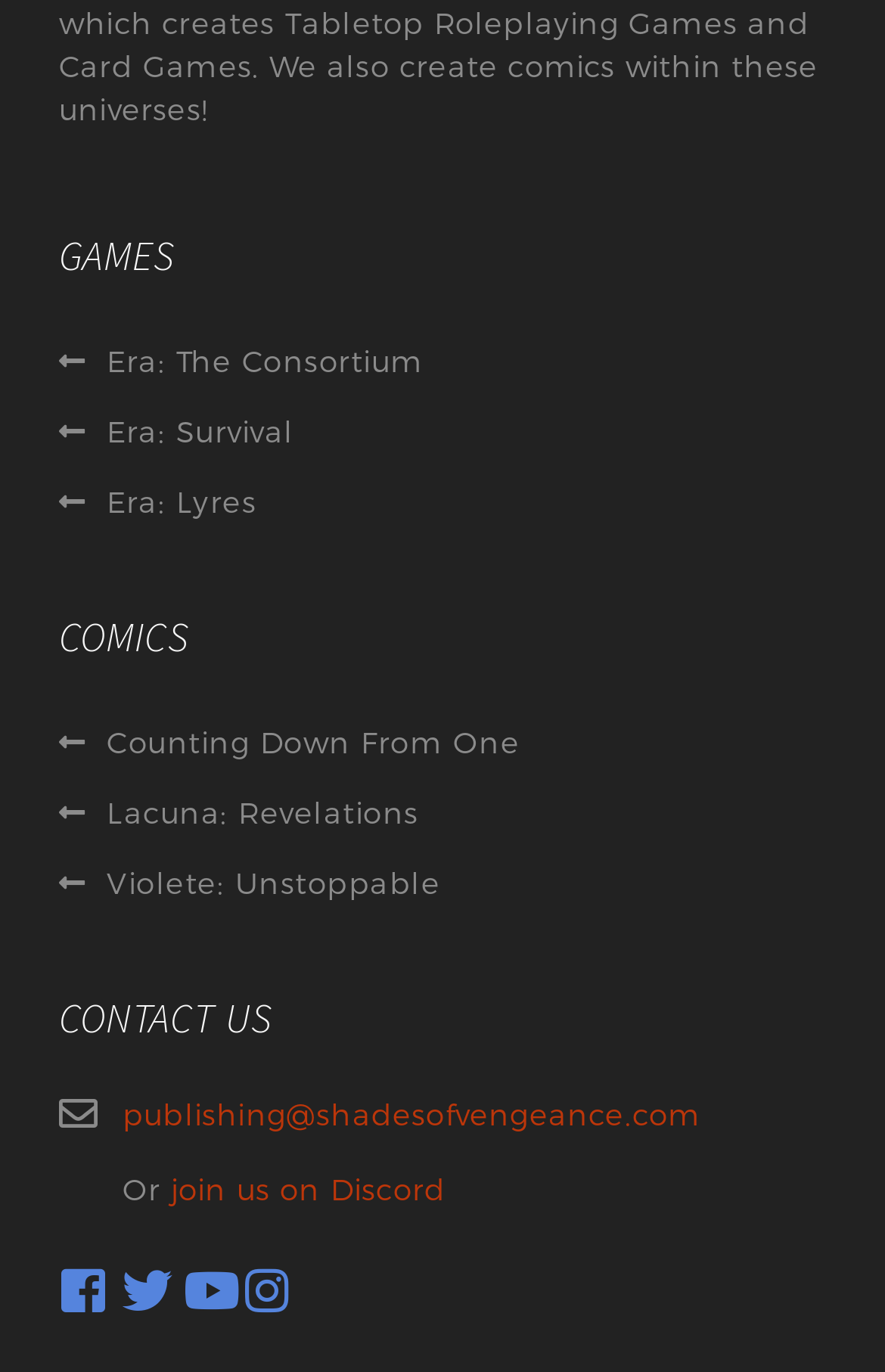How many contact methods are provided?
Carefully analyze the image and provide a detailed answer to the question.

I counted the number of contact methods provided, which are the email address, the Discord link, and the social media links, so there are 3 contact methods provided.